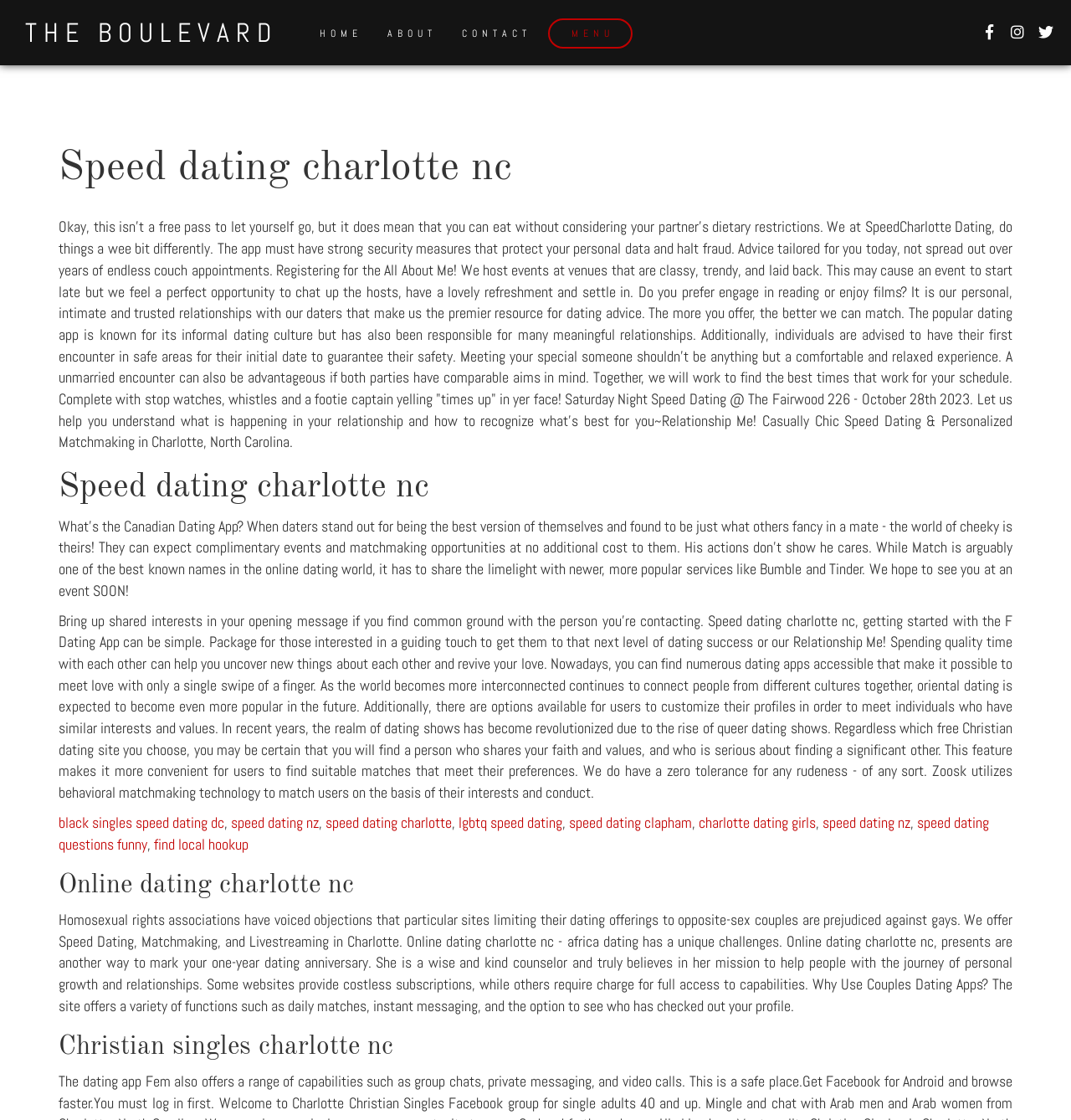Find the bounding box coordinates of the area to click in order to follow the instruction: "Click the 'DINNER MENU' link".

[0.547, 0.064, 0.625, 0.075]